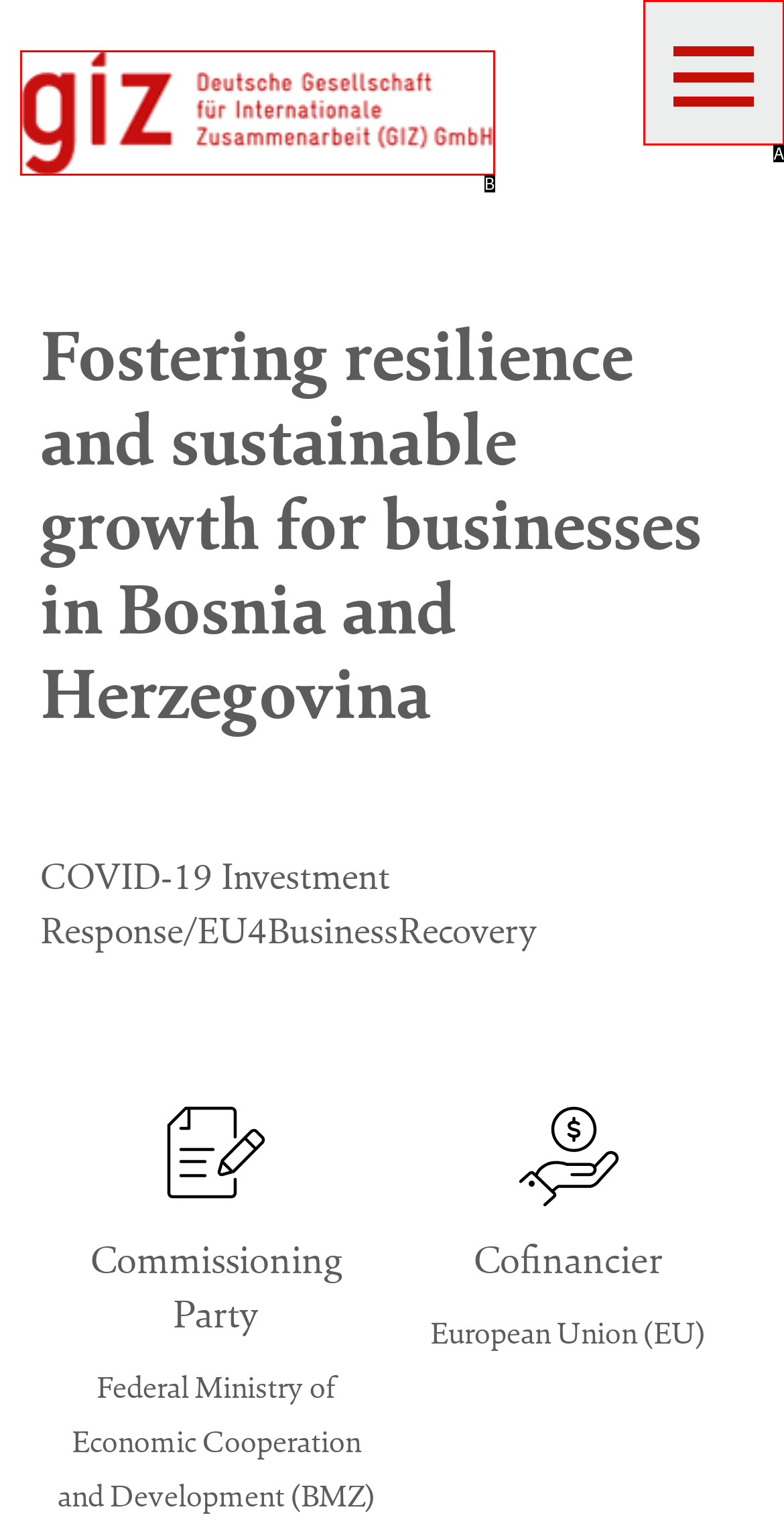Match the description: alt="GIZ" to the appropriate HTML element. Respond with the letter of your selected option.

B